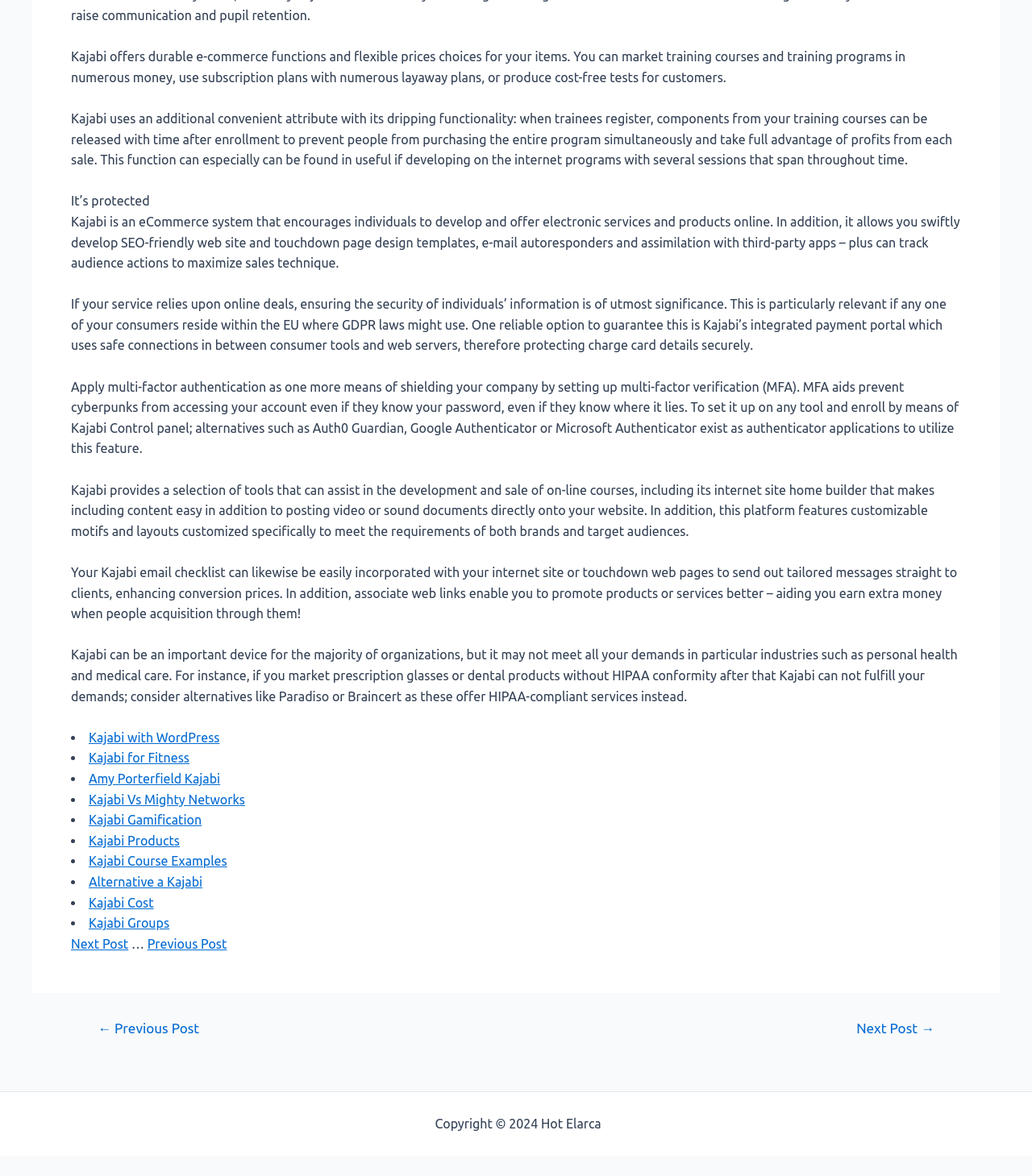Based on the image, please elaborate on the answer to the following question:
What is Kajabi used for?

Based on the webpage content, Kajabi is an eCommerce system that allows individuals to create and sell digital products and services online. It also provides features for creating online courses, training programs, and subscription plans.